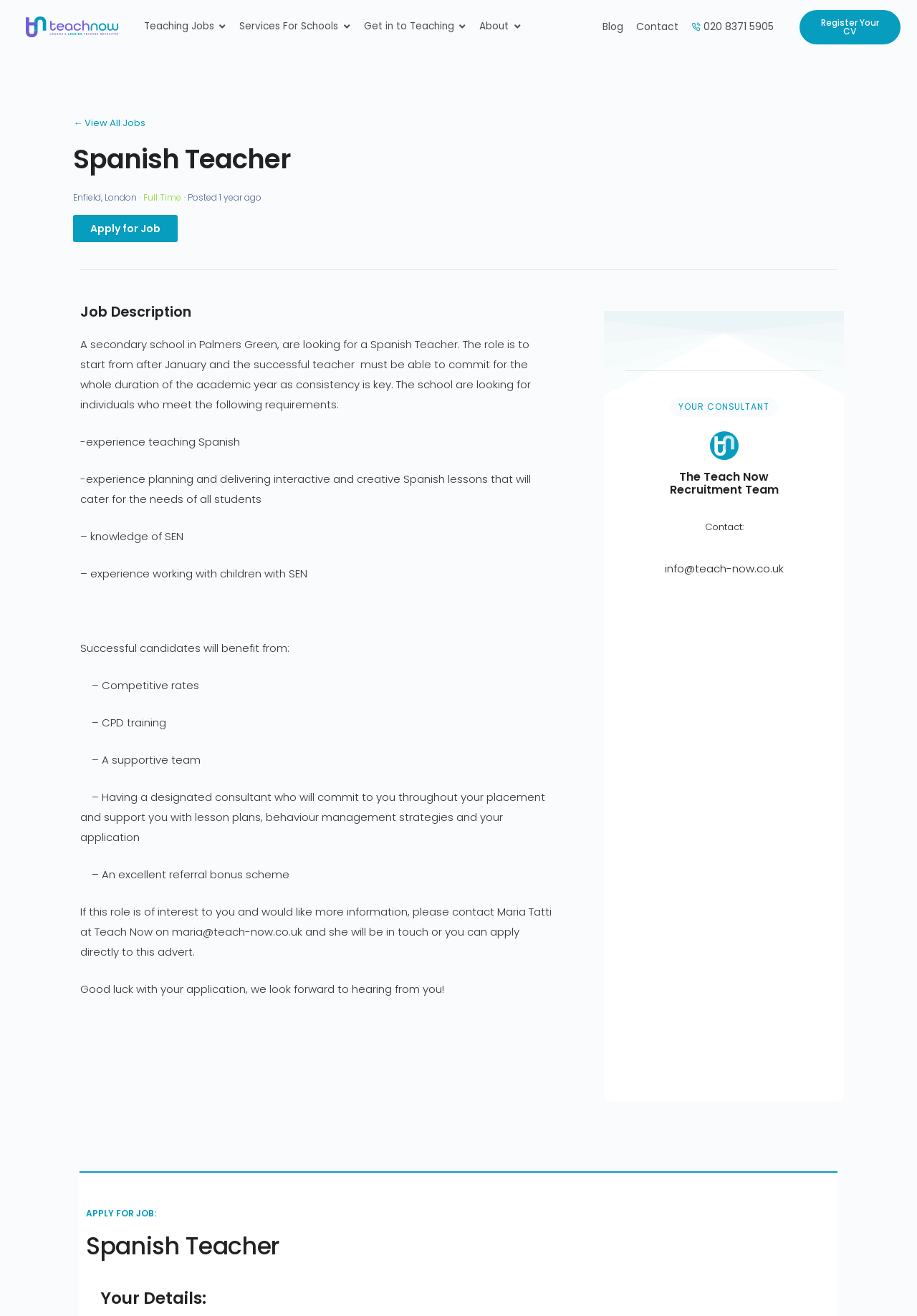Find the bounding box coordinates of the area to click in order to follow the instruction: "View all jobs".

[0.08, 0.088, 0.159, 0.098]